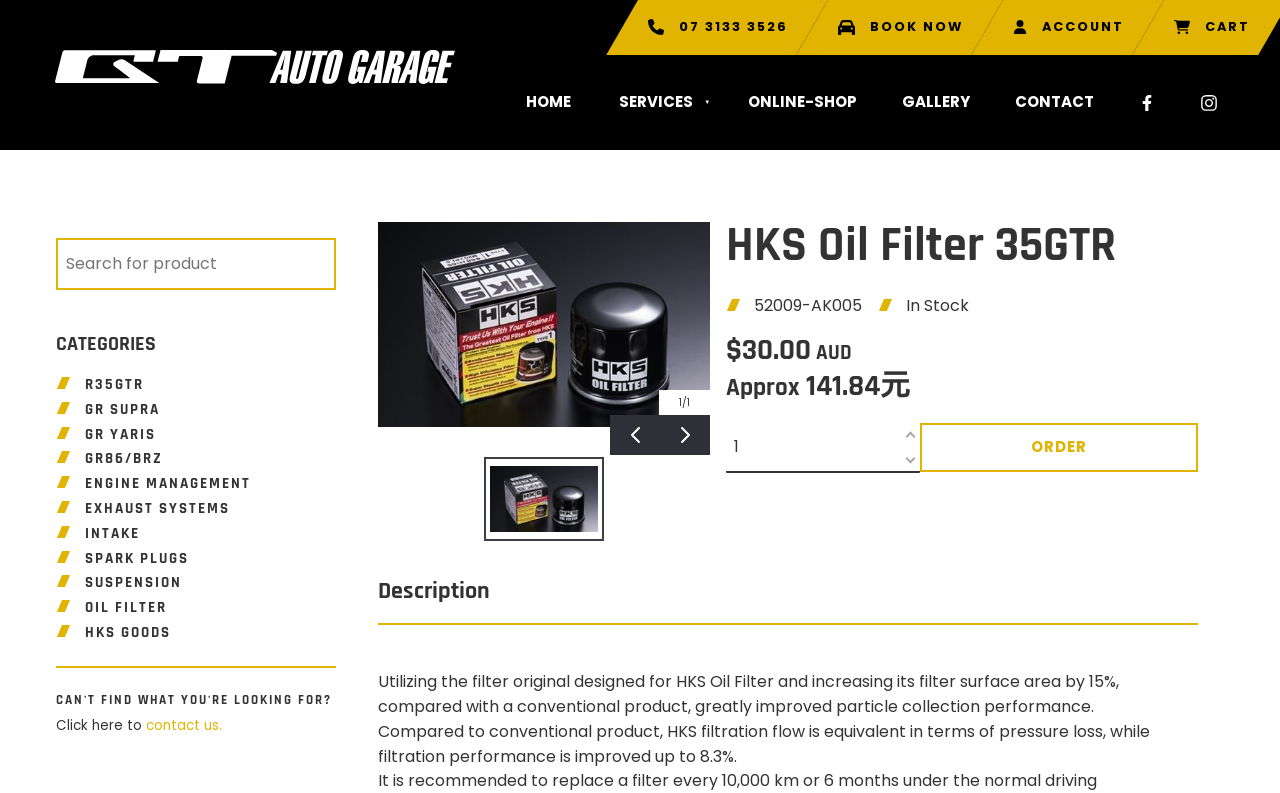Provide an in-depth caption for the contents of the webpage.

This webpage is about HKS Oil Filter 35GTR, a product designed for improved particle collection performance. At the top, there are several links, including "07 3133 3526", "BOOK NOW", "ACCOUNT", and "Logo", each accompanied by an image. Below these links, there is a navigation menu with options like "HOME", "SERVICES", "ONLINE-SHOP", "GALLERY", "CONTACT", and more.

On the left side, there is a search box with a placeholder text "Search for product". Below the search box, there is a list of categories, including "R35GTR", "GR SUPRA", "GR YARIS", "GR86/BRZ", and more, each with a heading and an image.

The main content of the page is about the HKS Oil Filter 35GTR product. There is a large image of the product, followed by a heading and a description. The description explains the features and benefits of the product, including its improved particle collection performance and filtration flow. Below the description, there is a section with product details, including the price, availability, and an "ORDER" button.

At the bottom of the page, there is a section with a heading "CAN'T FIND WHAT YOU'RE LOOKING FOR?" and a link to "contact us".